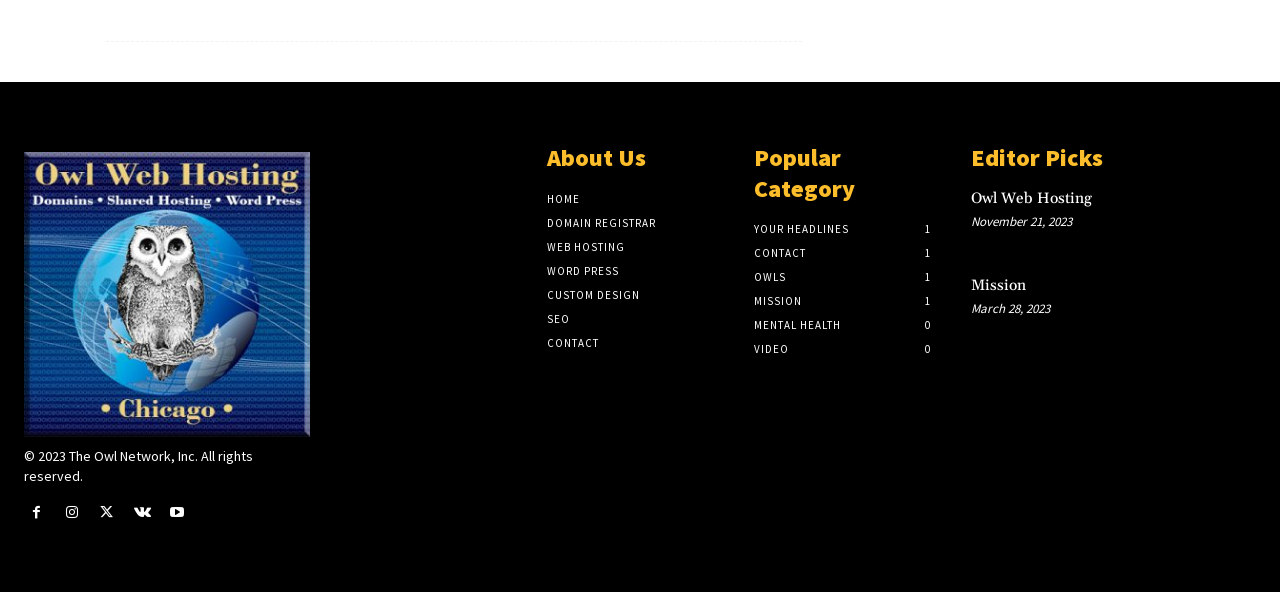Provide the bounding box coordinates of the HTML element described by the text: "title="Owl Web Hosting"".

[0.937, 0.315, 0.981, 0.412]